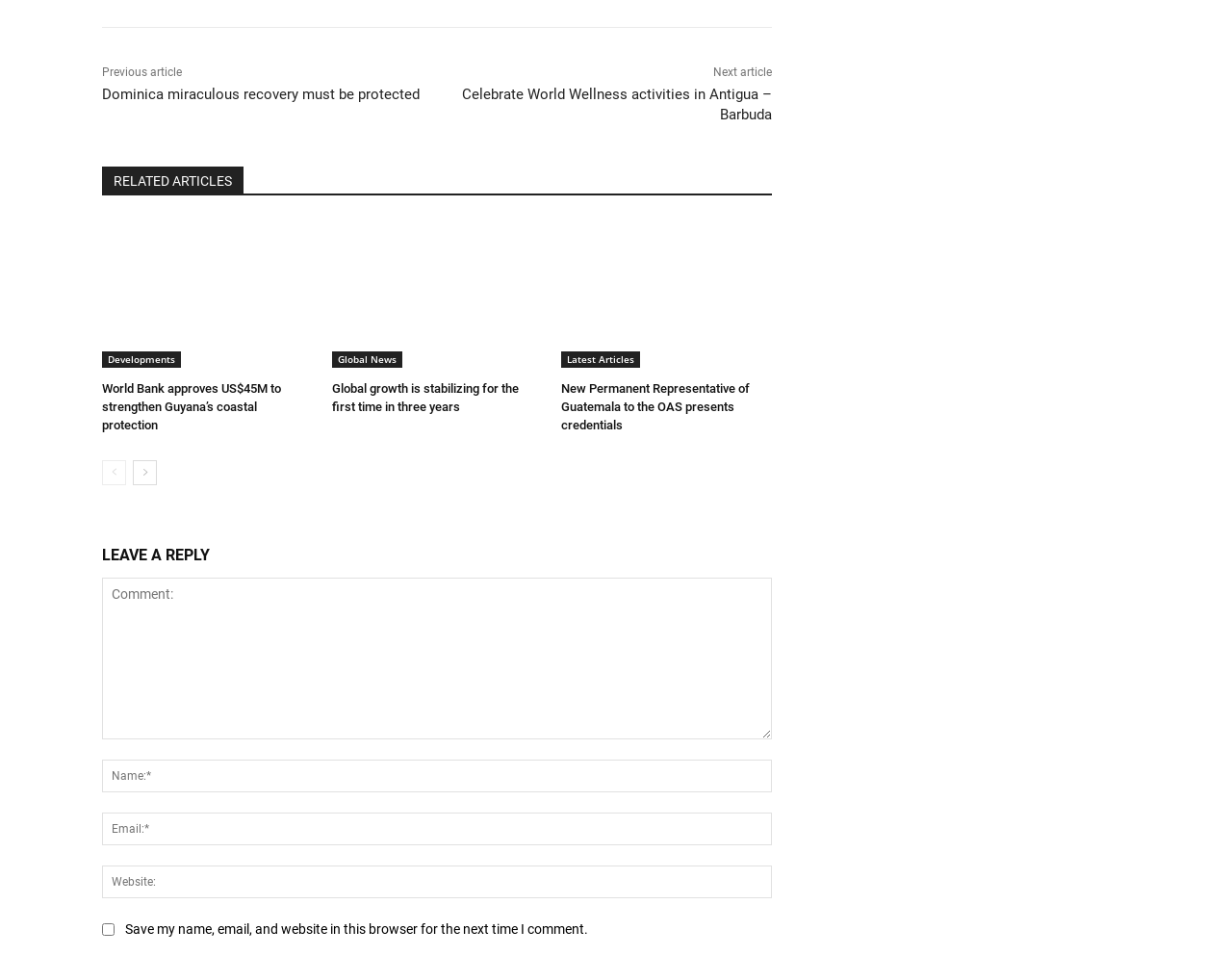Find the bounding box coordinates for the area you need to click to carry out the instruction: "Enter your name". The coordinates should be four float numbers between 0 and 1, indicated as [left, top, right, bottom].

[0.083, 0.793, 0.627, 0.827]